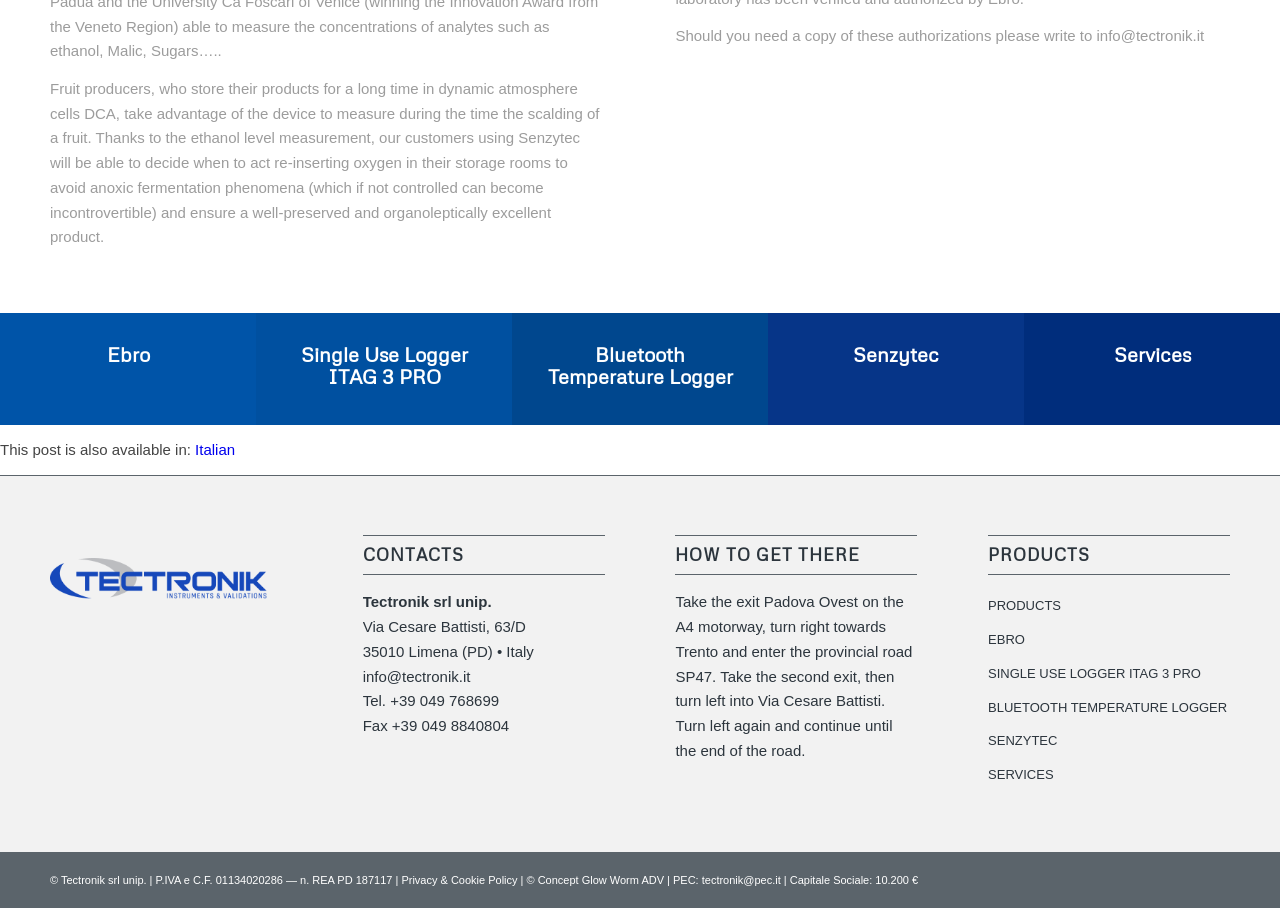Please analyze the image and give a detailed answer to the question:
What is the company name?

I found the company name by looking at the contact information section, where it is written as 'Tectronik srl unip.' along with the address and other details.